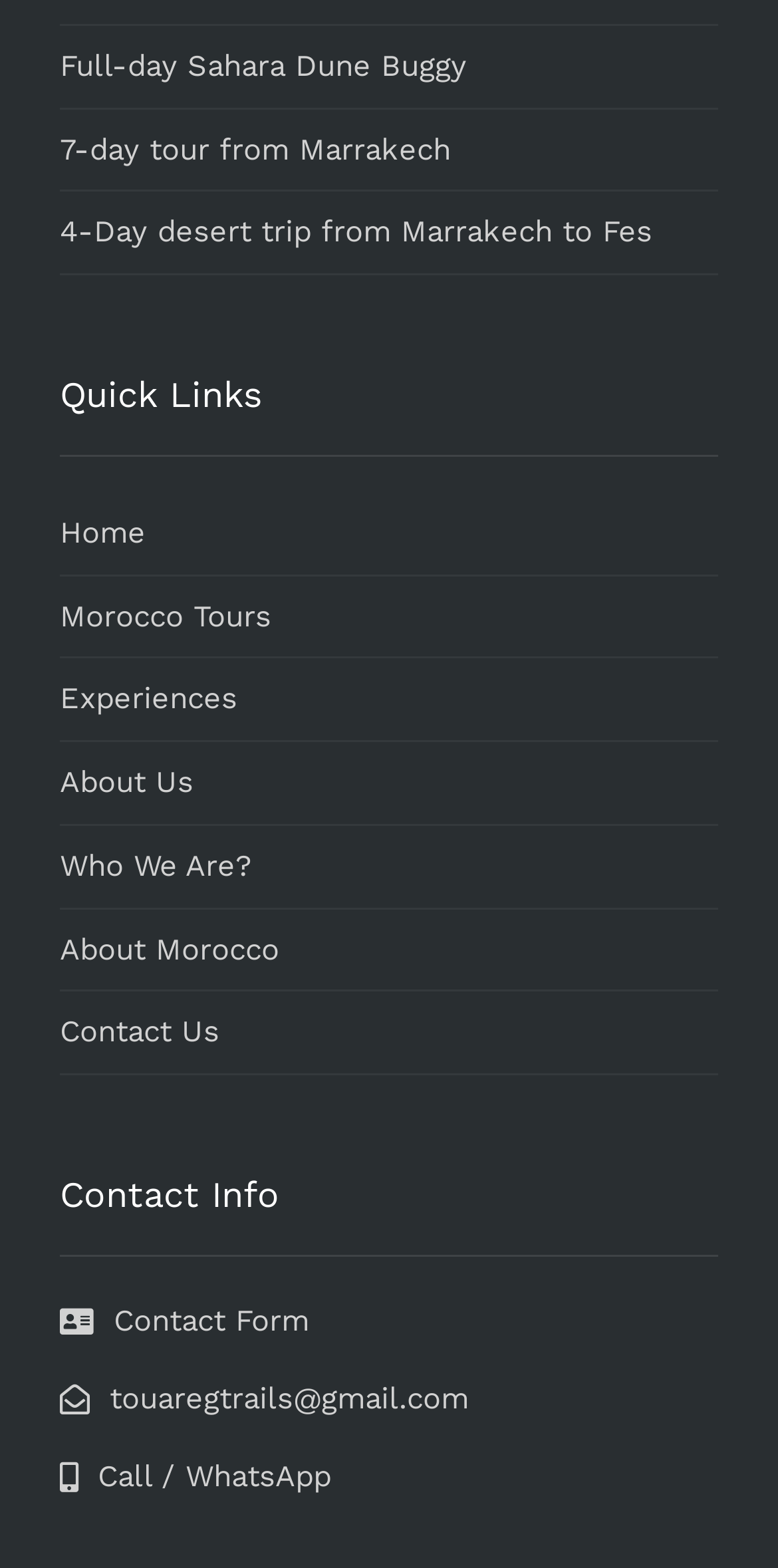Where is the 'Contact Info' heading located?
Based on the image, please offer an in-depth response to the question.

I compared the y1 and y2 coordinates of the 'Contact Info' heading with other elements and found that it has a higher y1 value, indicating that it is located at the bottom of the webpage.